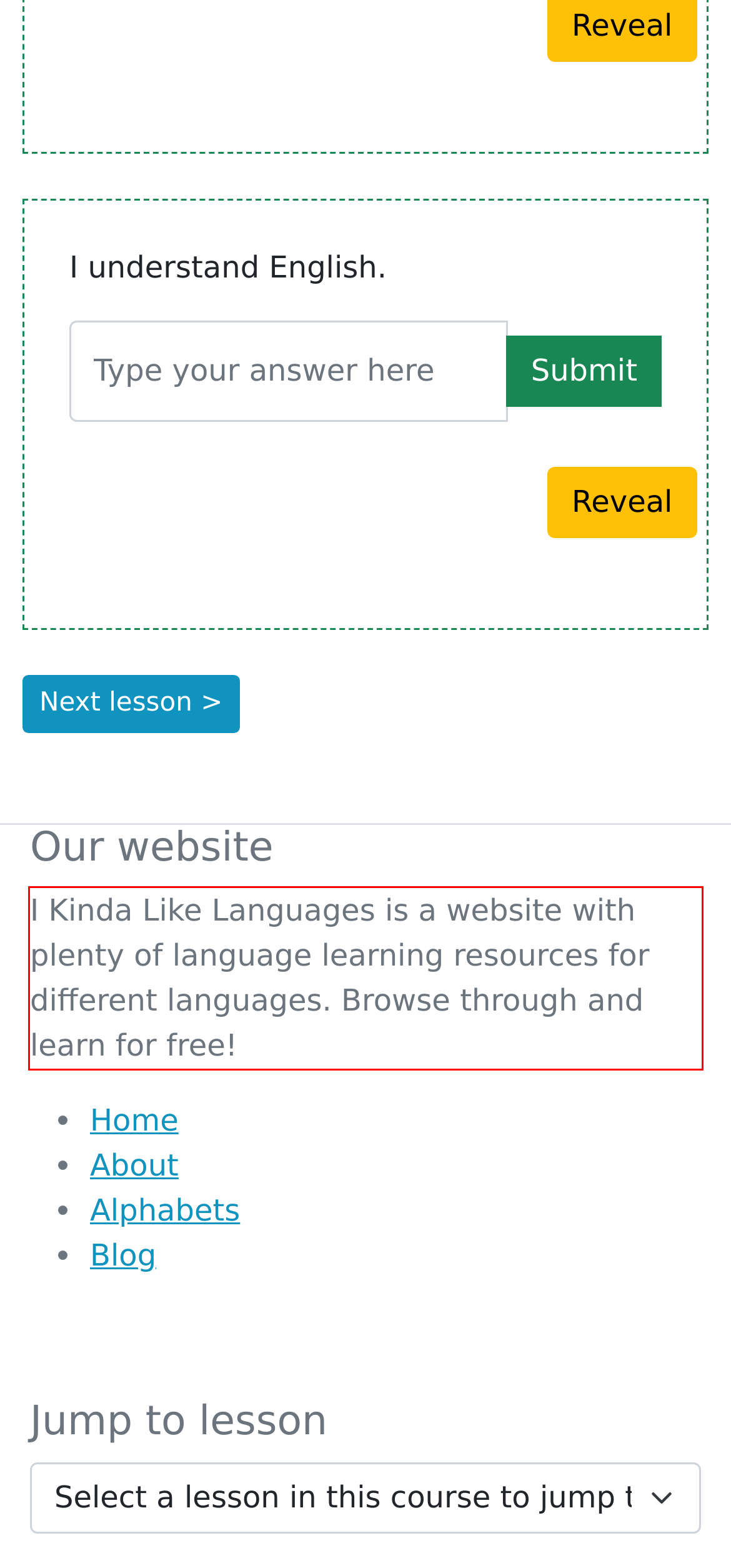Please analyze the provided webpage screenshot and perform OCR to extract the text content from the red rectangle bounding box.

I Kinda Like Languages is a website with plenty of language learning resources for different languages. Browse through and learn for free!